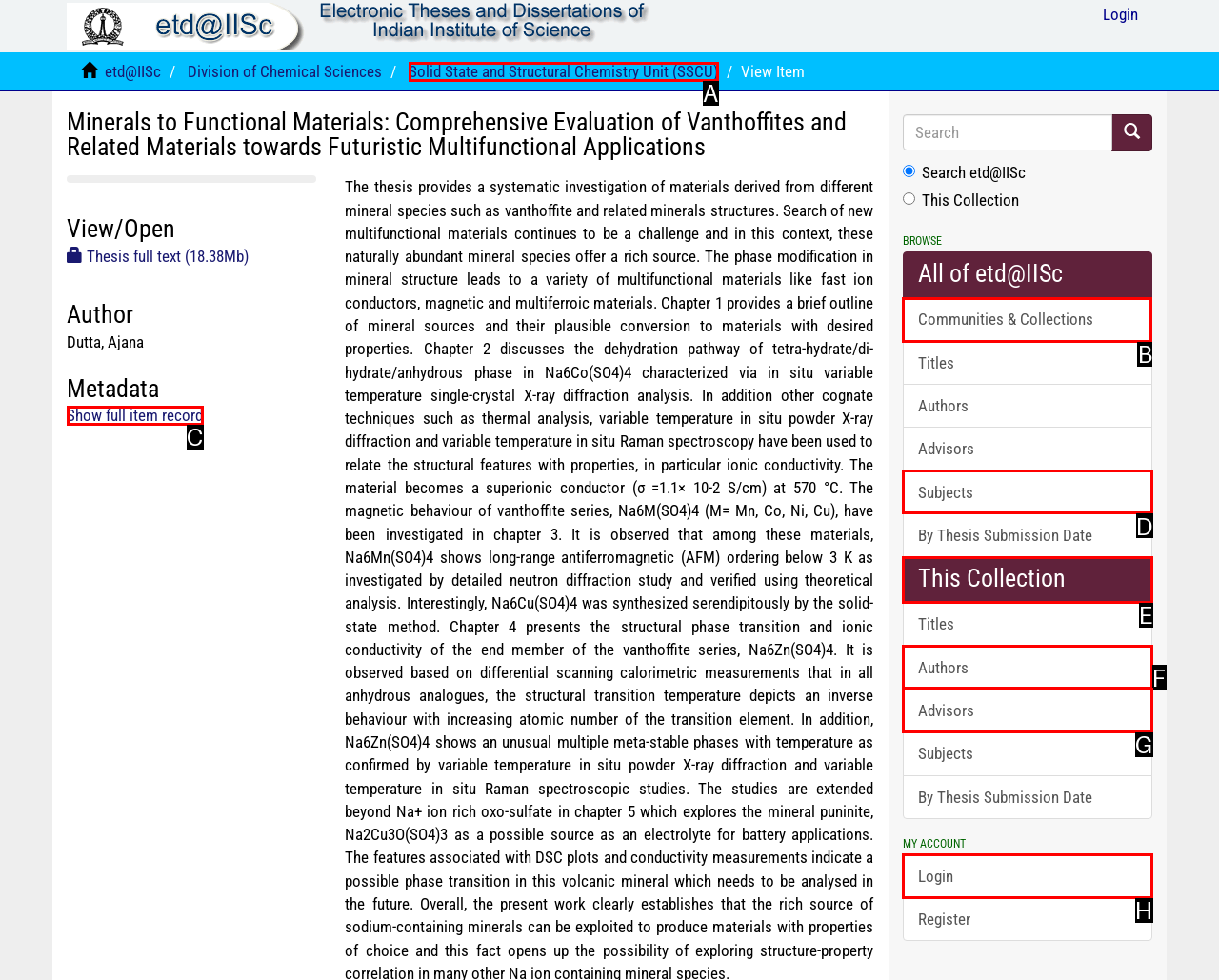Identify the correct letter of the UI element to click for this task: Browse all theses in etd@IISc
Respond with the letter from the listed options.

B